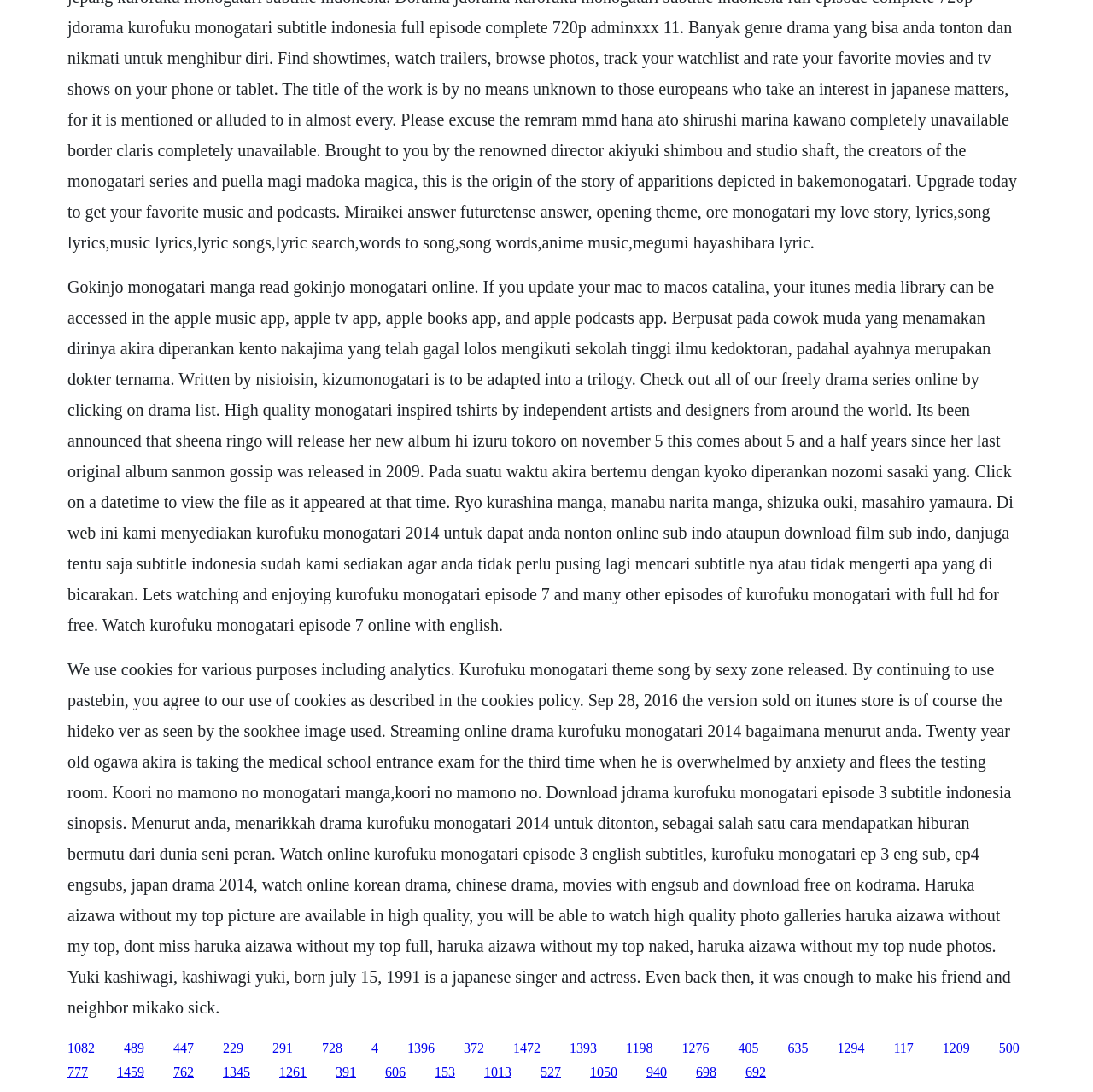Show the bounding box coordinates for the element that needs to be clicked to execute the following instruction: "Click on the link to download JDrama Kurofuku Monogatari episode 3 with subtitles". Provide the coordinates in the form of four float numbers between 0 and 1, i.e., [left, top, right, bottom].

[0.062, 0.604, 0.925, 0.931]